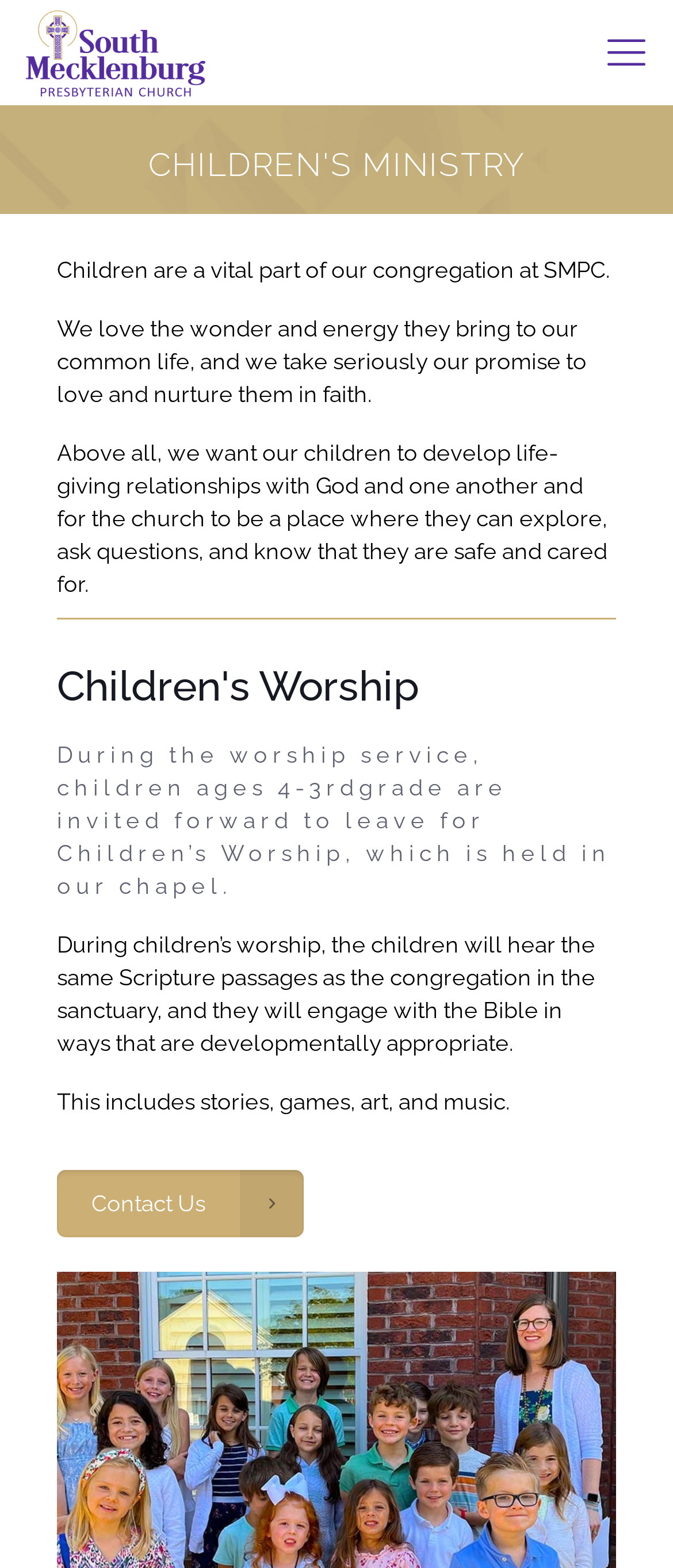Determine the bounding box for the UI element described here: "Contact Us".

[0.085, 0.746, 0.451, 0.789]